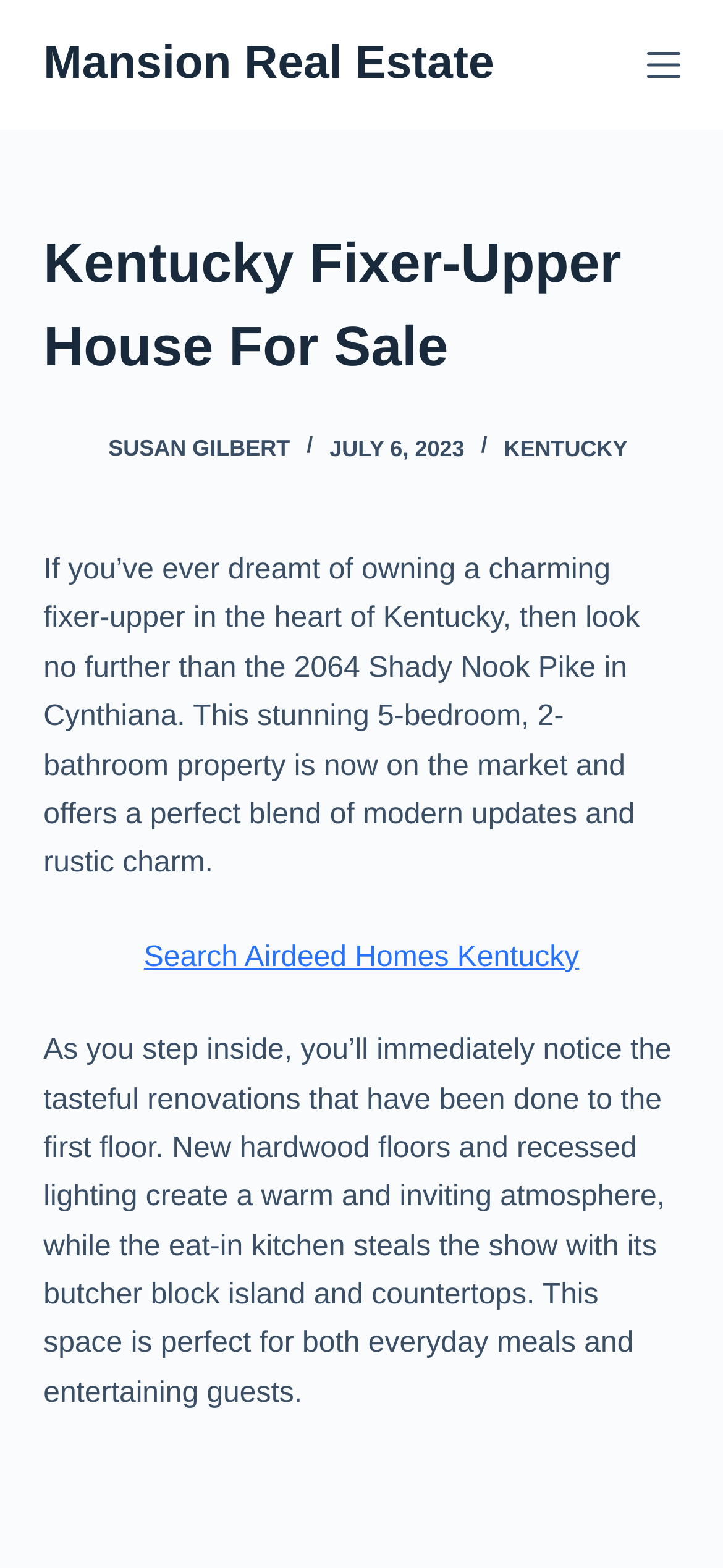Refer to the image and provide a thorough answer to this question:
How many bathrooms does the house have?

The answer can be found in the description of the house, which states 'This stunning 5-bedroom, 2-bathroom property is now on the market...'. The number of bathrooms is explicitly mentioned as 2.